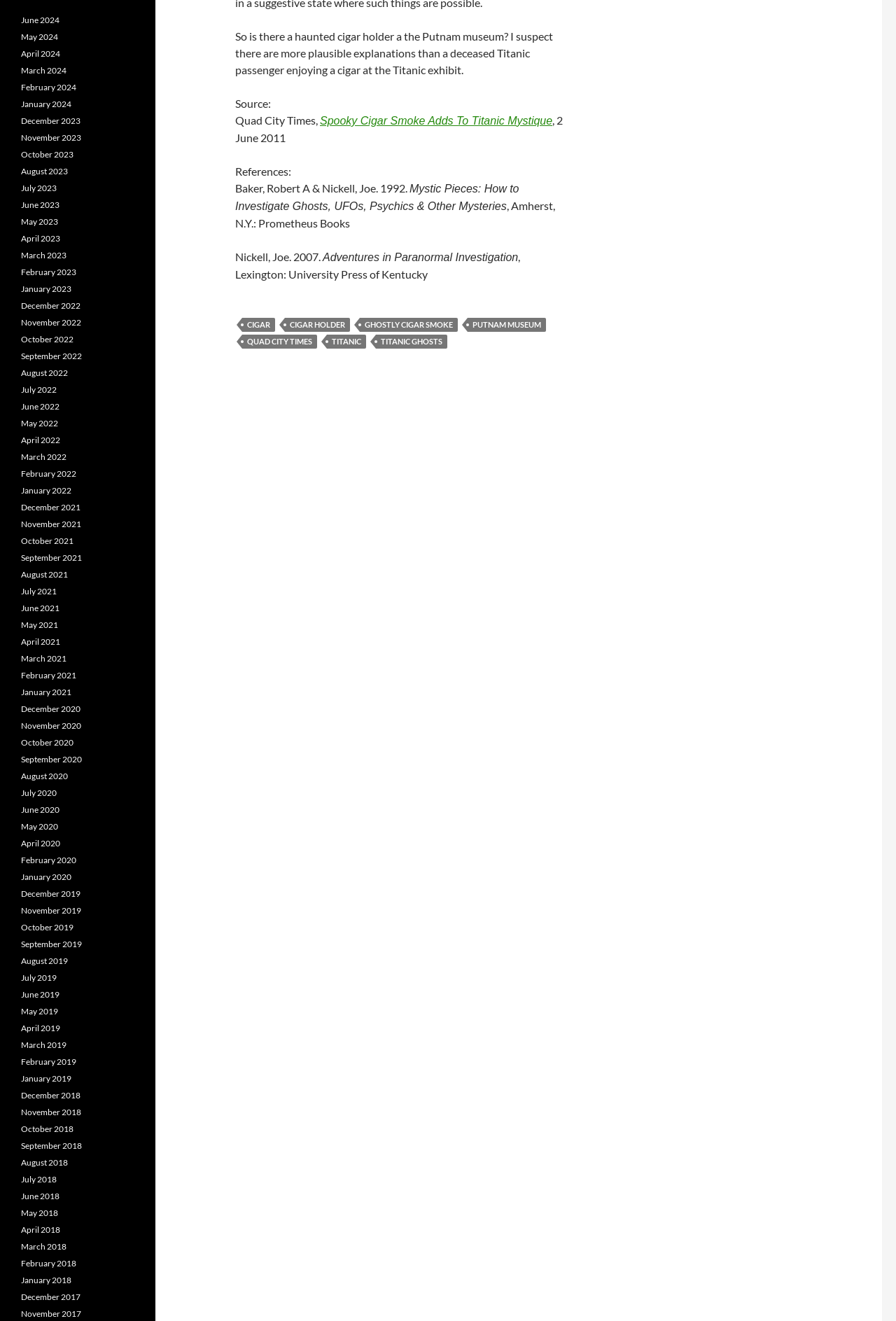Please indicate the bounding box coordinates of the element's region to be clicked to achieve the instruction: "Explore the Putnam Museum". Provide the coordinates as four float numbers between 0 and 1, i.e., [left, top, right, bottom].

[0.522, 0.241, 0.609, 0.251]